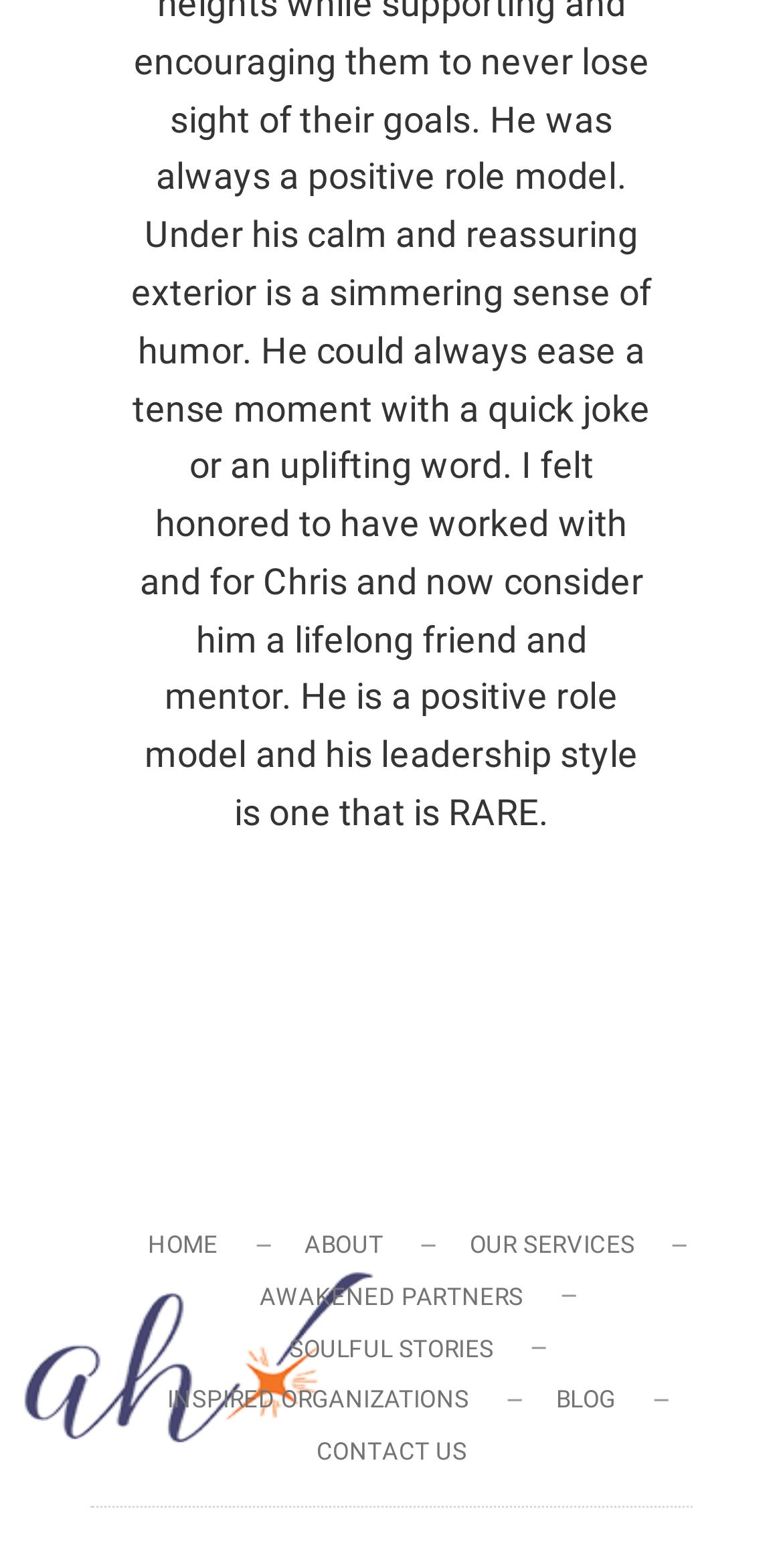Identify the bounding box for the described UI element: "Inspired Organizations".

[0.162, 0.881, 0.65, 0.906]